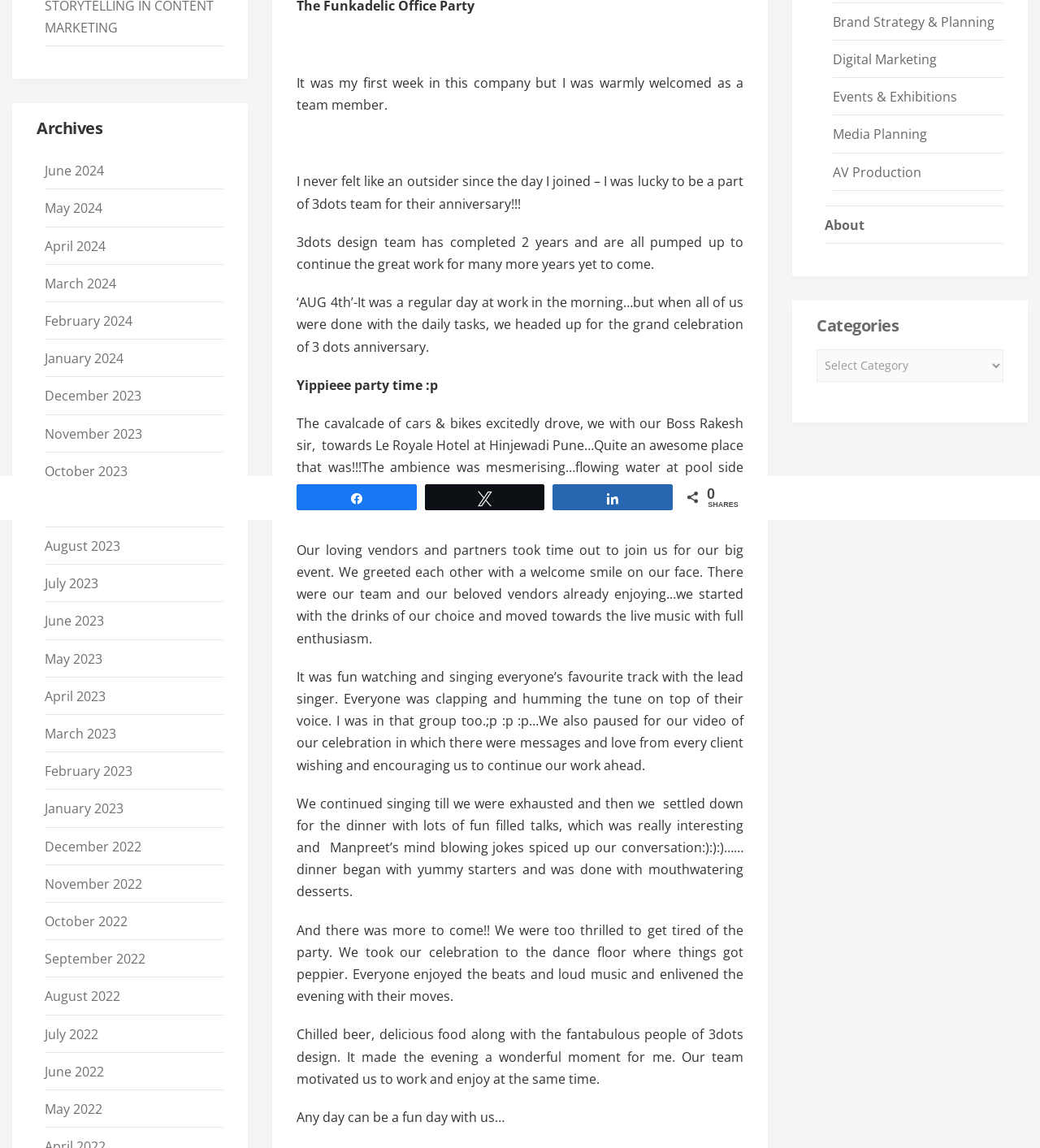Given the element description June 2022, identify the bounding box coordinates for the UI element on the webpage screenshot. The format should be (top-left x, top-left y, bottom-right x, bottom-right y), with values between 0 and 1.

[0.043, 0.925, 0.1, 0.941]